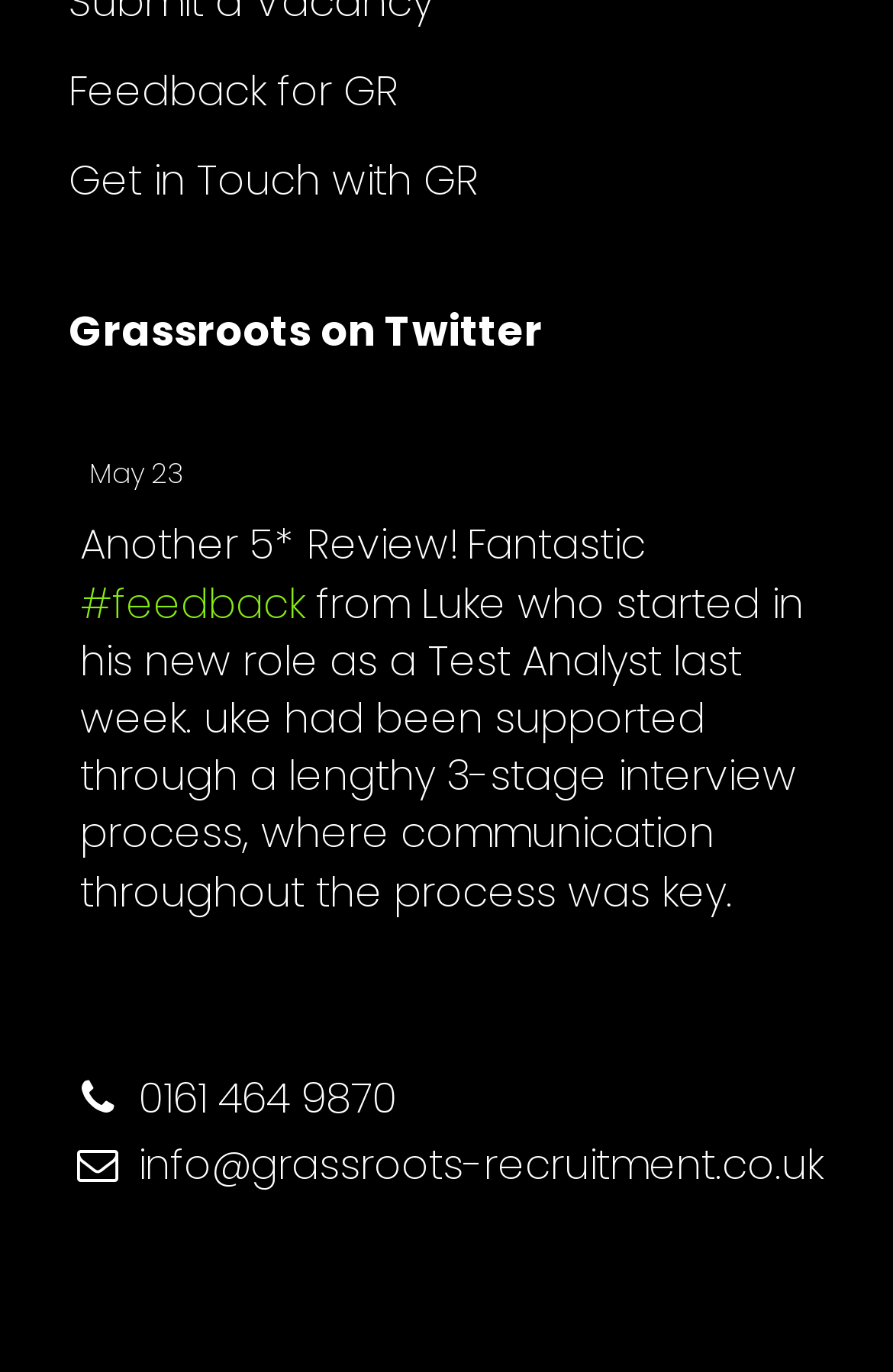Please identify the bounding box coordinates of the element's region that needs to be clicked to fulfill the following instruction: "Click on the 'Load More...' link". The bounding box coordinates should consist of four float numbers between 0 and 1, i.e., [left, top, right, bottom].

[0.077, 0.896, 0.923, 0.962]